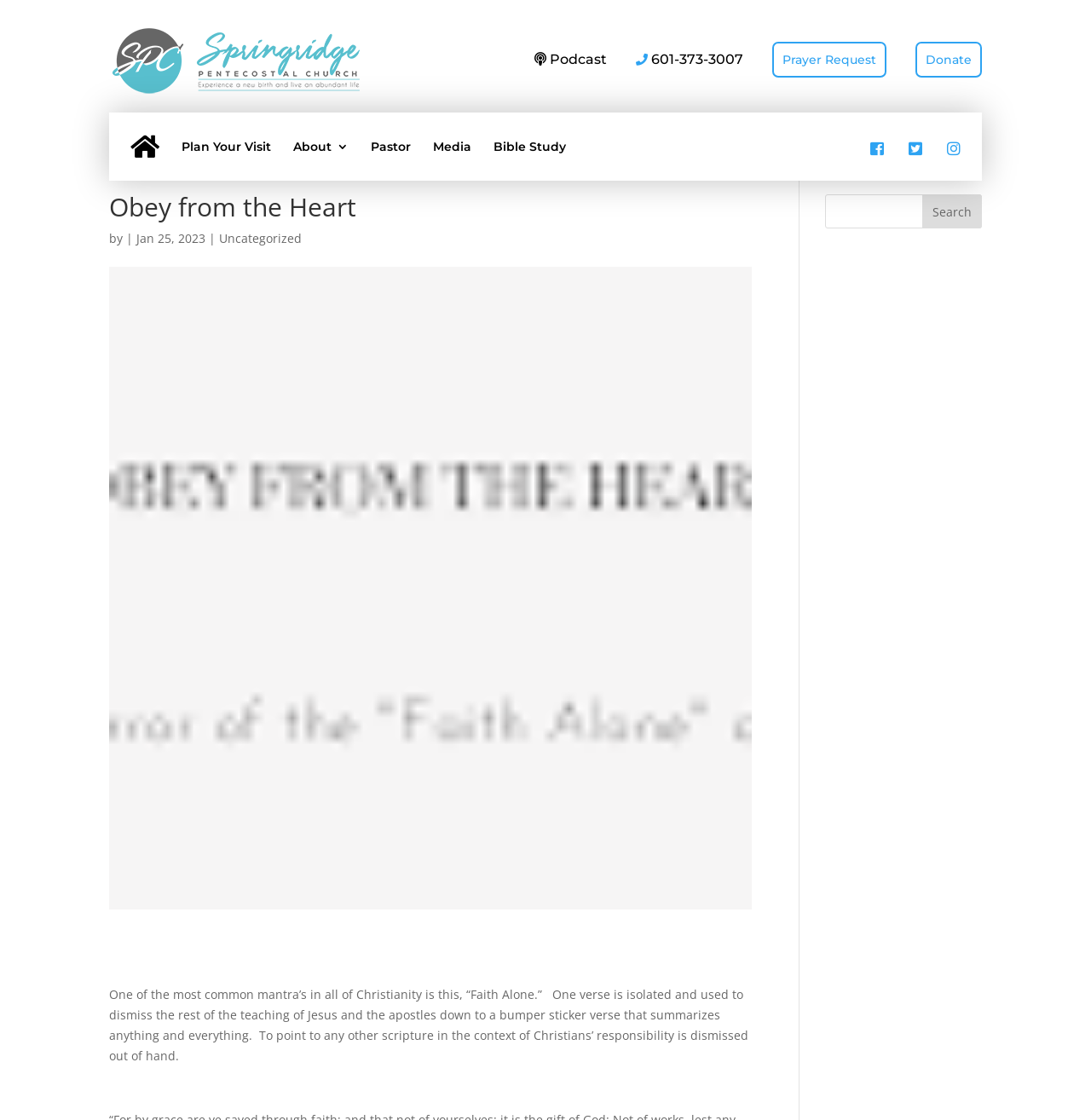Please study the image and answer the question comprehensively:
How many social media links are present?

The social media links are located at the top-right corner of the webpage and are represented by icons. There are three social media links, which can be identified by their unique icons.